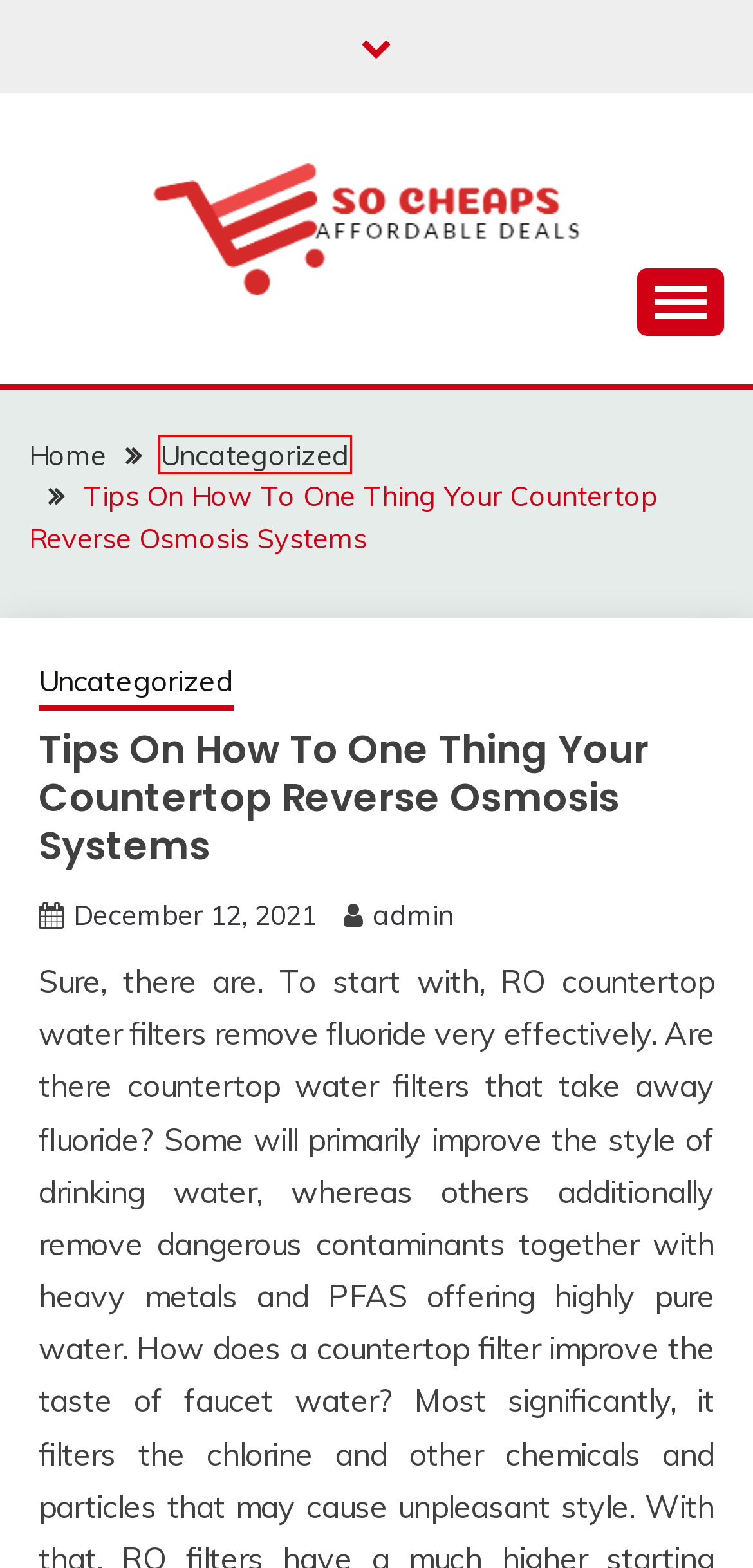Analyze the screenshot of a webpage that features a red rectangle bounding box. Pick the webpage description that best matches the new webpage you would see after clicking on the element within the red bounding box. Here are the candidates:
A. Home – So Cheaps
B. Behind the Mic Interviews with Soccer Broadcast Legends – So Cheaps
C. Uncategorized – So Cheaps
D. Health – So Cheaps
E. Bc.game Apk App Your Key to Betting on the Go – So Cheaps
F. So Cheaps – Affordable Deals
G. admin – So Cheaps
H. The Best Flooring Options for Your Kitchen Remodeling Project – So Cheaps

C